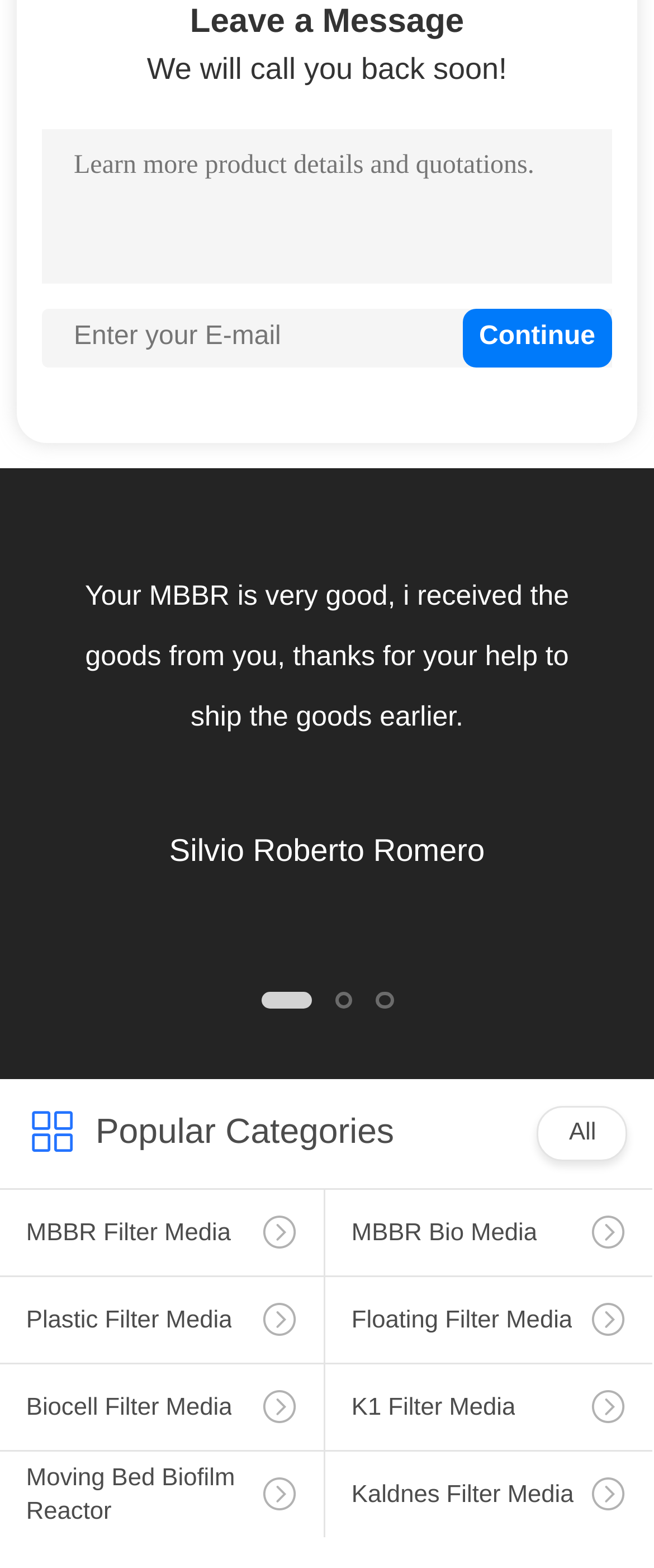What is the purpose of the 'Learn more product details and quotations.' textbox?
Answer the question with as much detail as possible.

The 'Learn more product details and quotations.' textbox is likely used to allow users to input specific product details or requests to receive more information or quotations from the company.